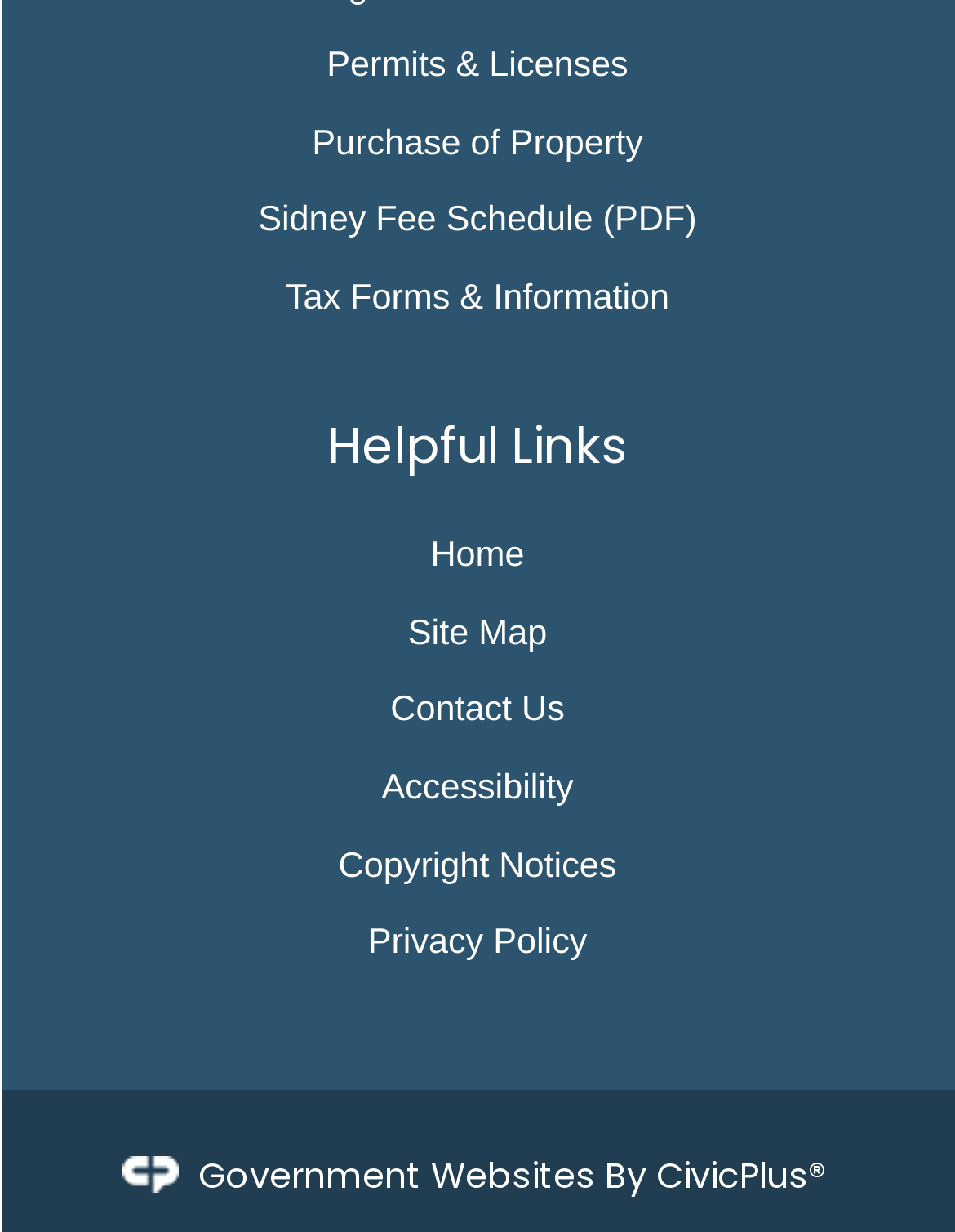How many links are there under 'Helpful Links'?
Using the picture, provide a one-word or short phrase answer.

6